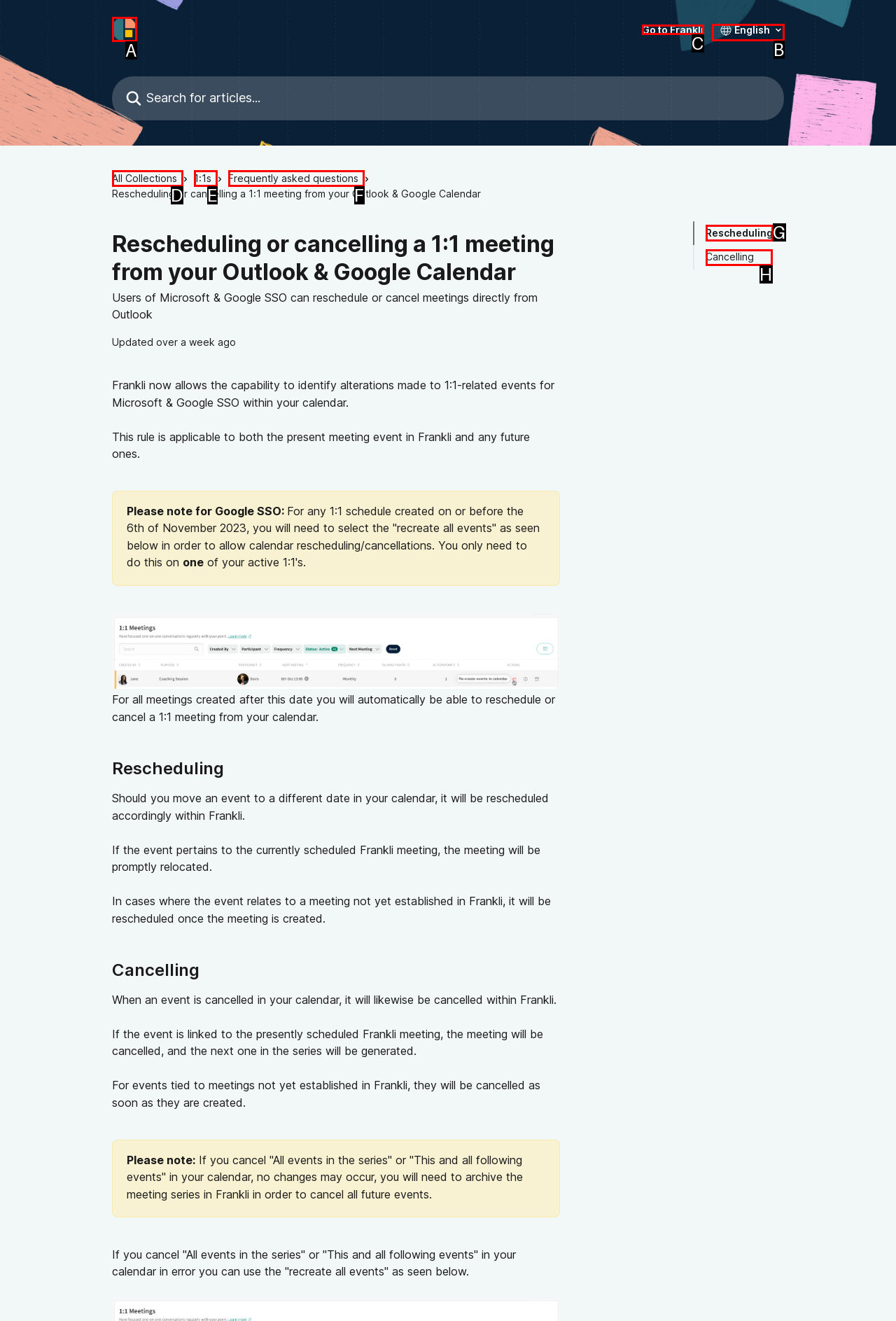For the task: Click on Cancelling, identify the HTML element to click.
Provide the letter corresponding to the right choice from the given options.

H